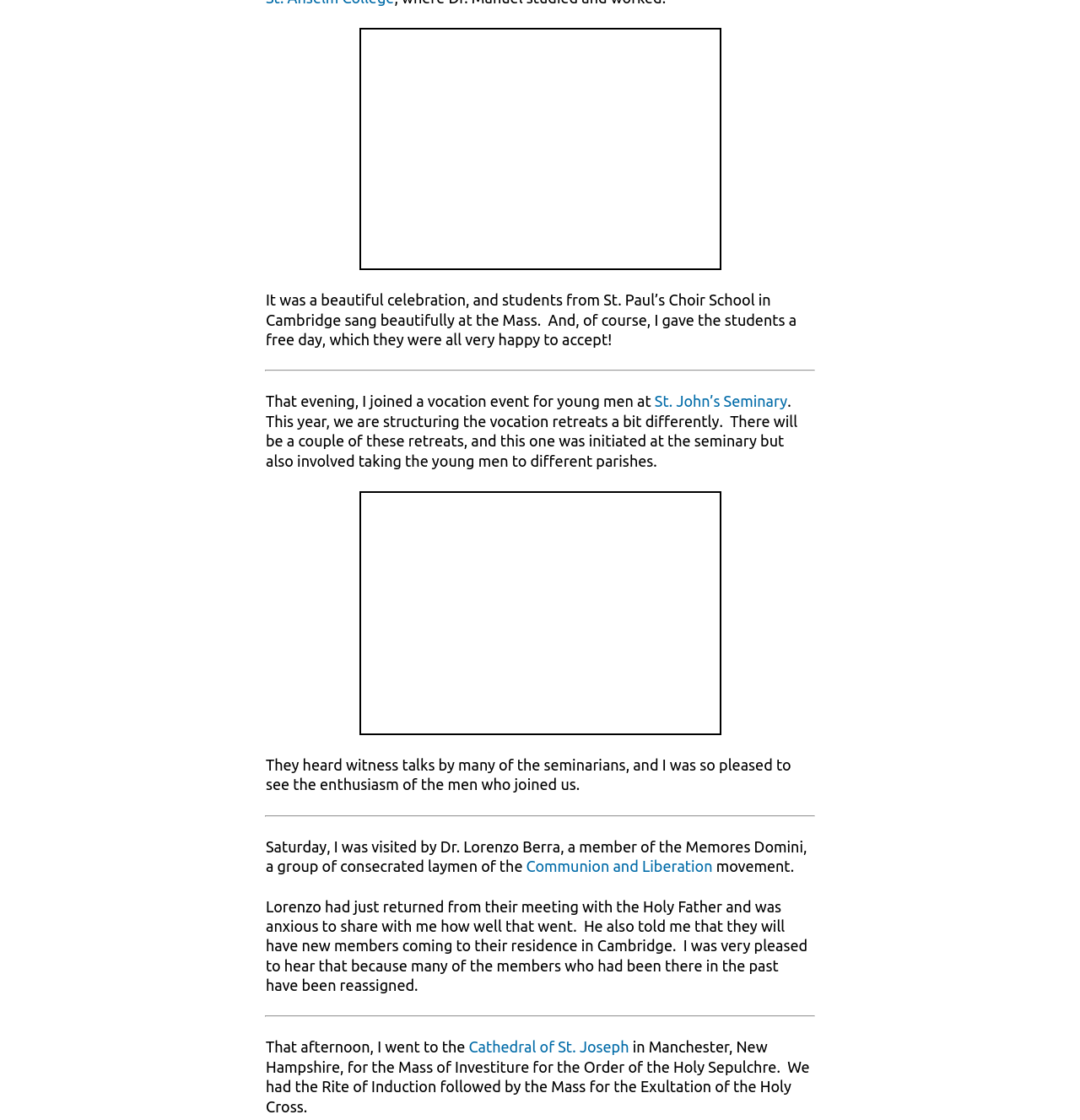Provide a brief response to the question below using one word or phrase:
What is the name of the seminary mentioned in the text?

St. John’s Seminary